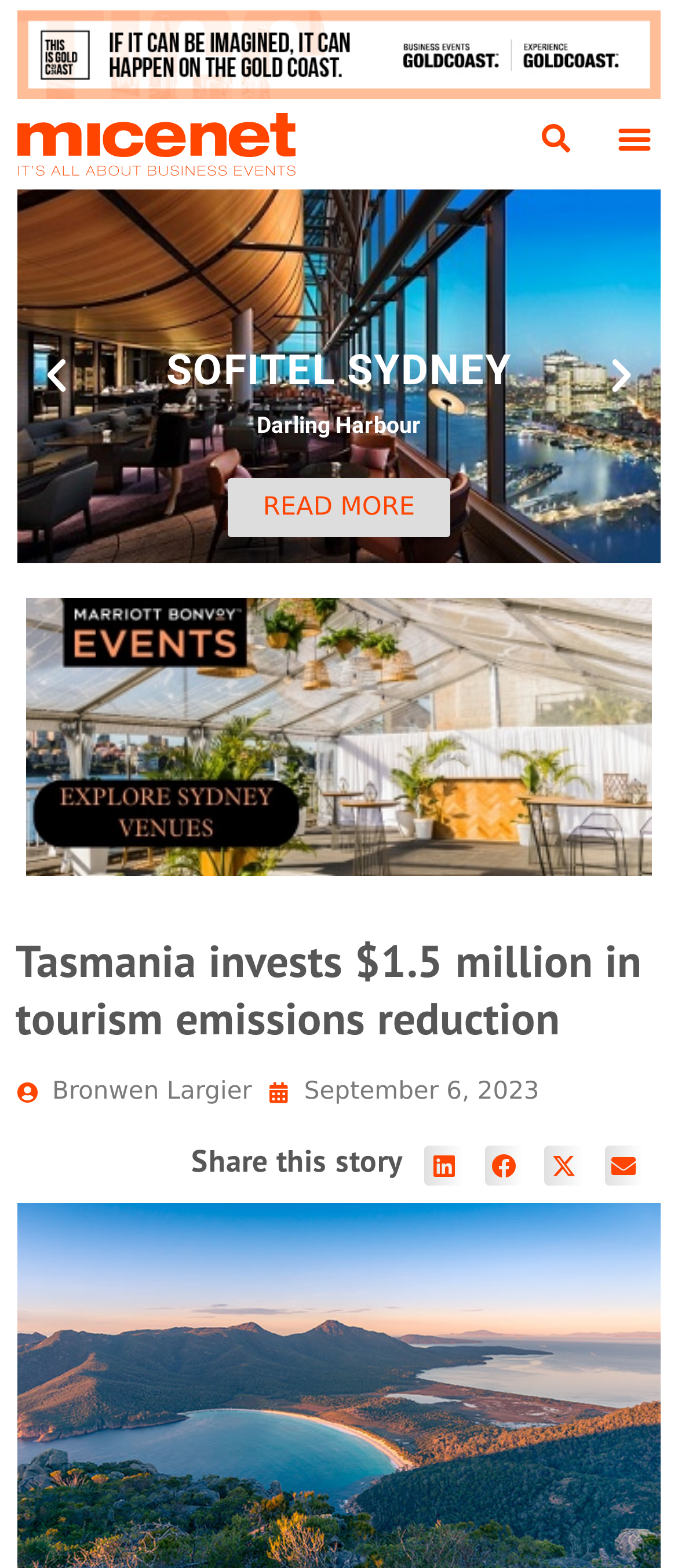Provide a short, one-word or phrase answer to the question below:
How many images are on the webpage?

3